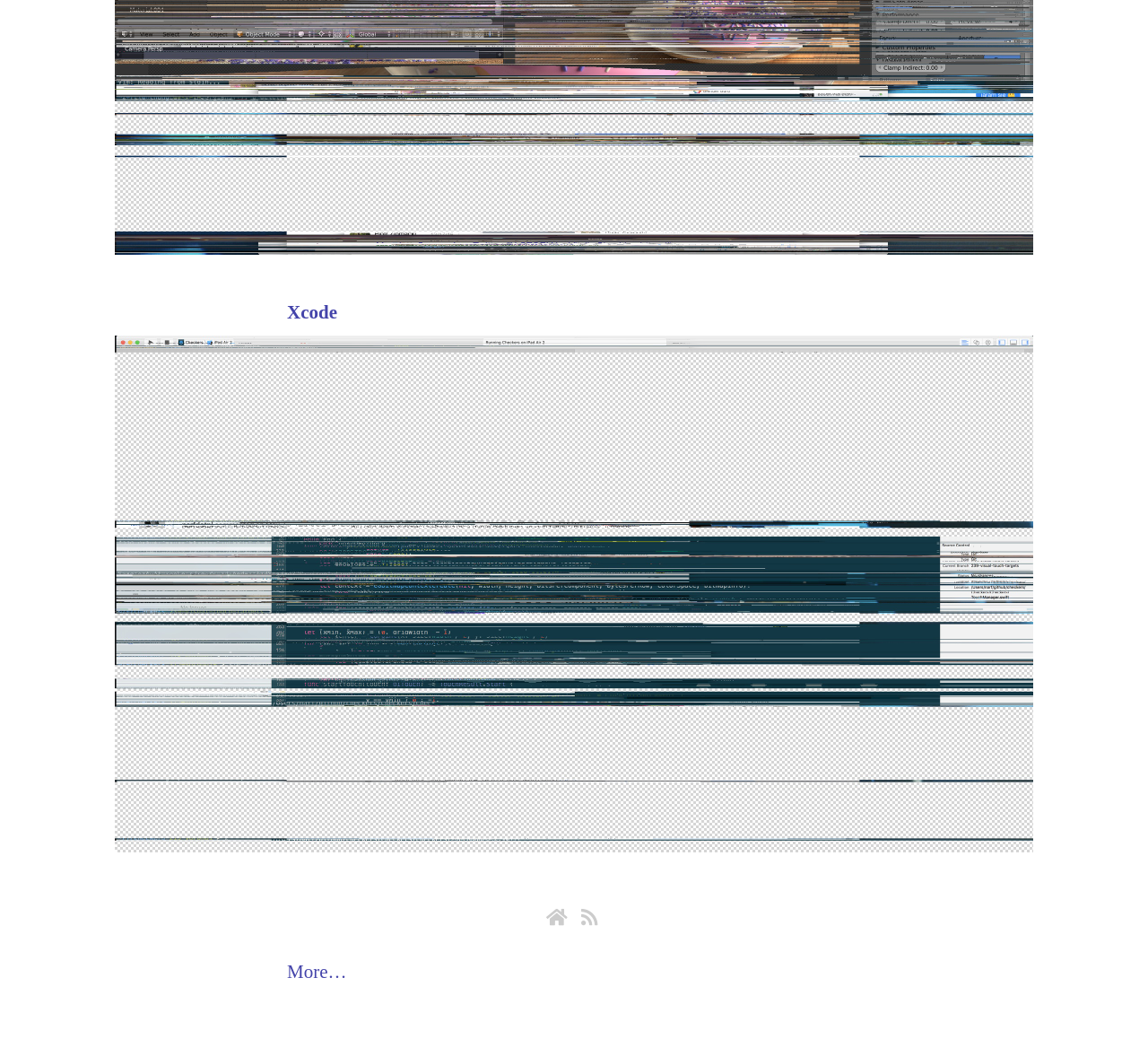What is the purpose of the figure element?
Look at the image and answer the question using a single word or phrase.

Displaying an image